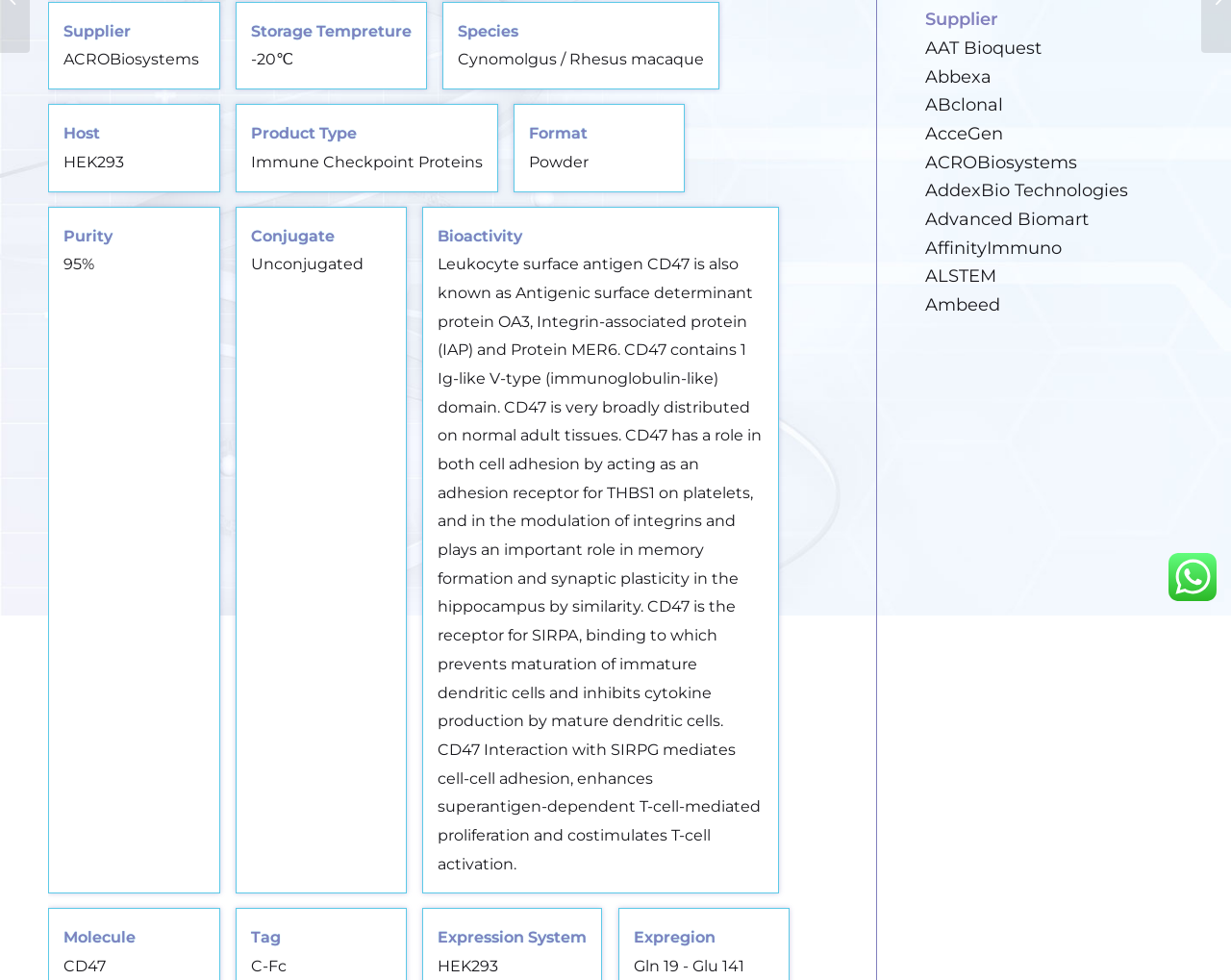Bounding box coordinates are specified in the format (top-left x, top-left y, bottom-right x, bottom-right y). All values are floating point numbers bounded between 0 and 1. Please provide the bounding box coordinate of the region this sentence describes: Supplier

[0.752, 0.009, 0.811, 0.031]